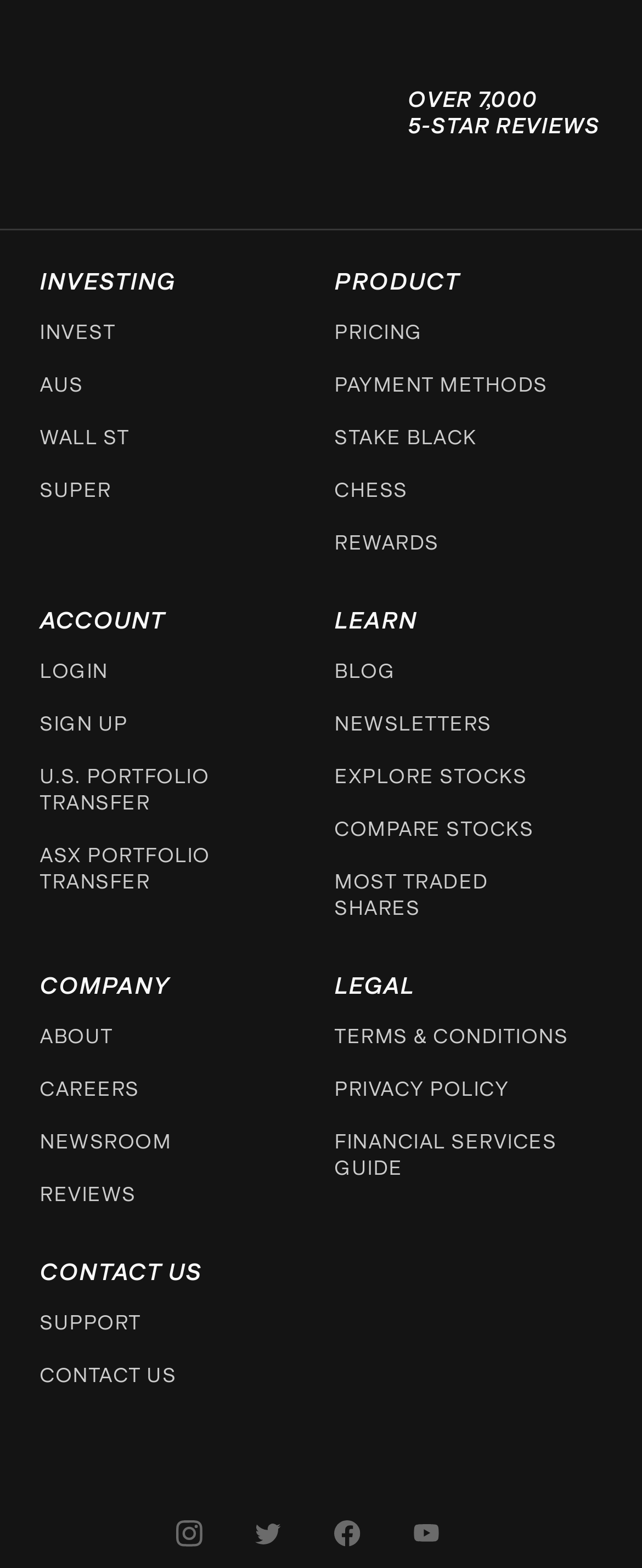What are the investment options?
By examining the image, provide a one-word or phrase answer.

INVEST, AUS, WALL ST, SUPER